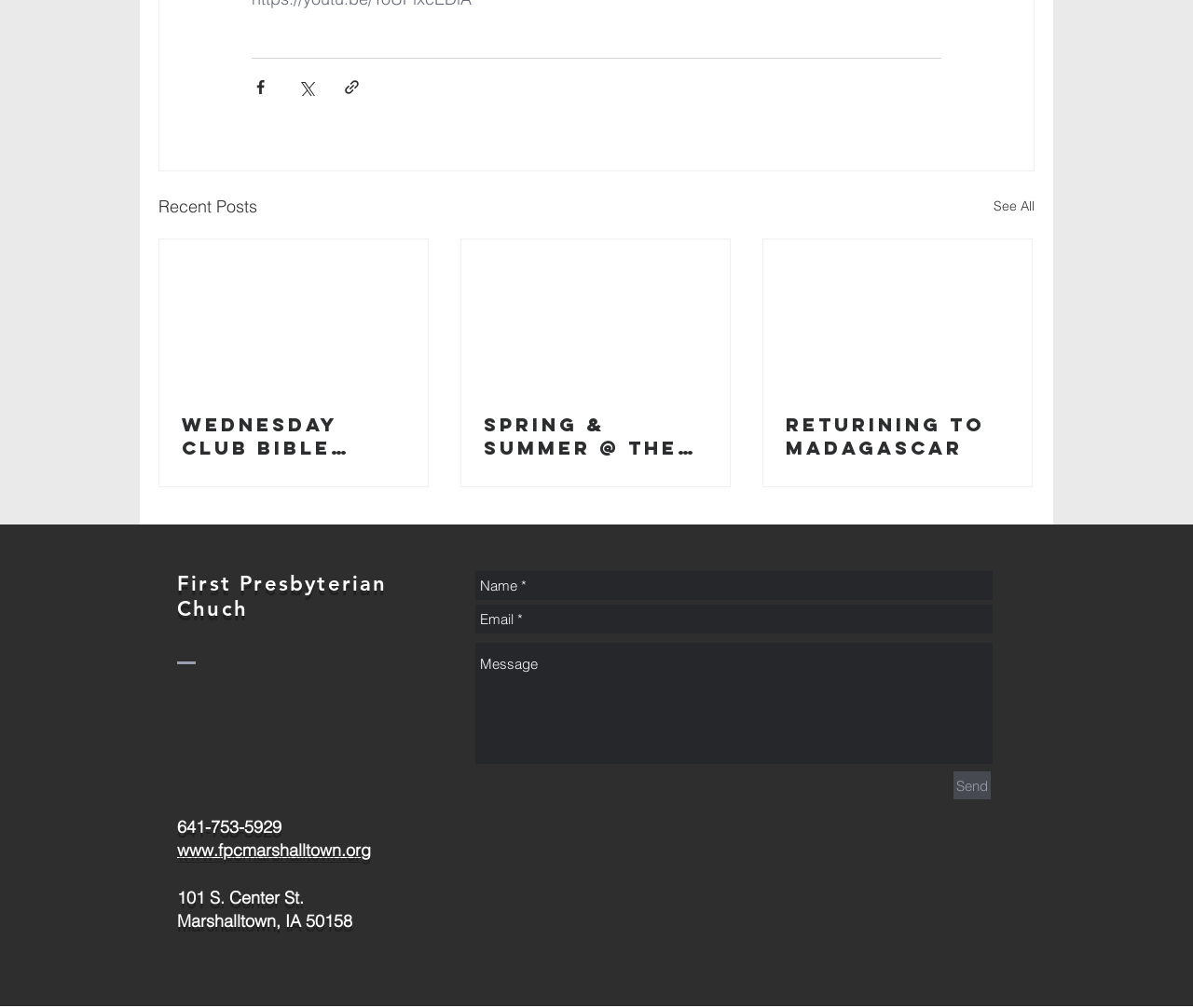Identify the bounding box of the UI element that matches this description: "Wednesday Club Bible Skills".

[0.134, 0.238, 0.359, 0.483]